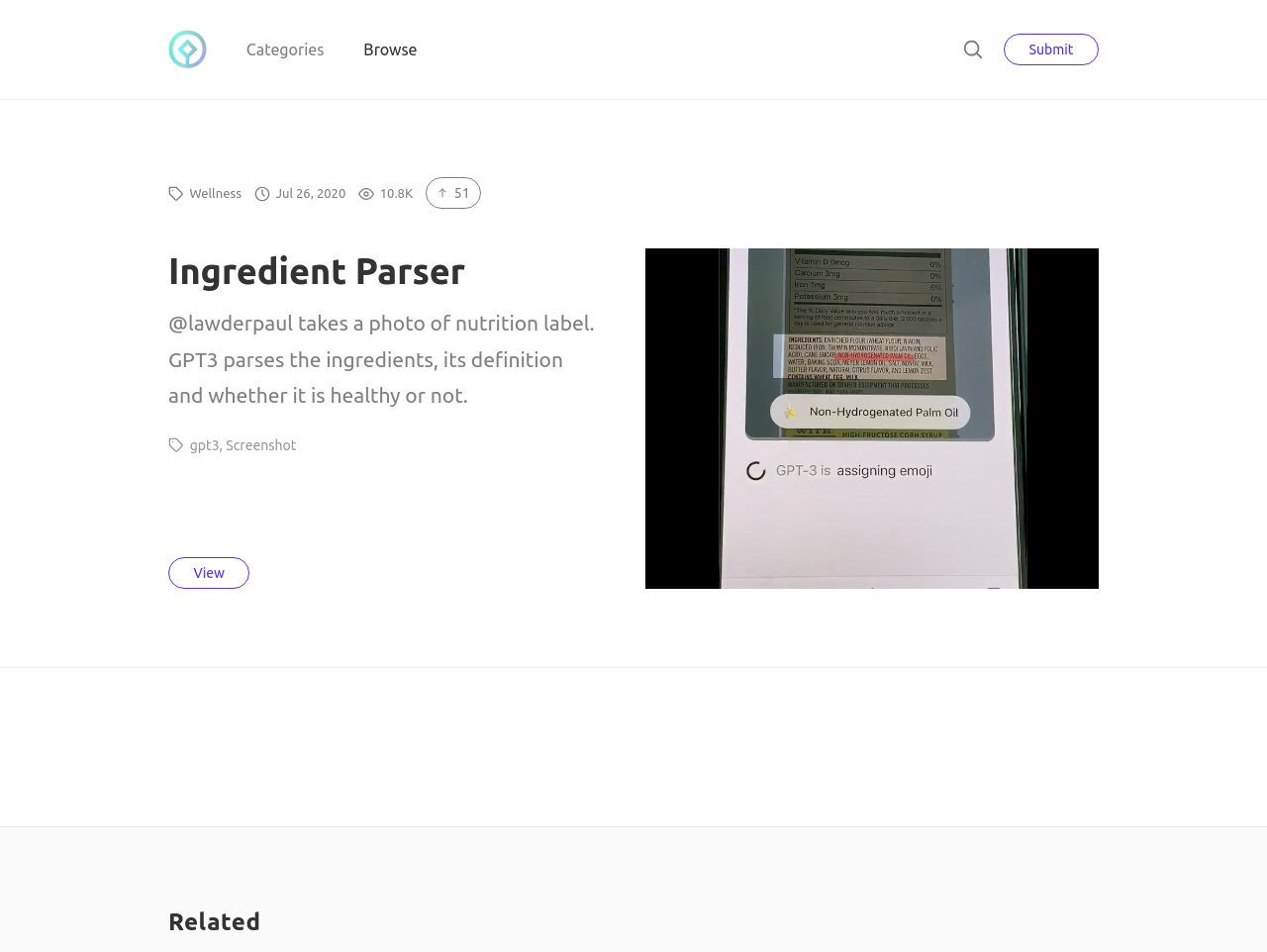What is the date of publication of the article?
Refer to the image and provide a one-word or short phrase answer.

26 July 2020